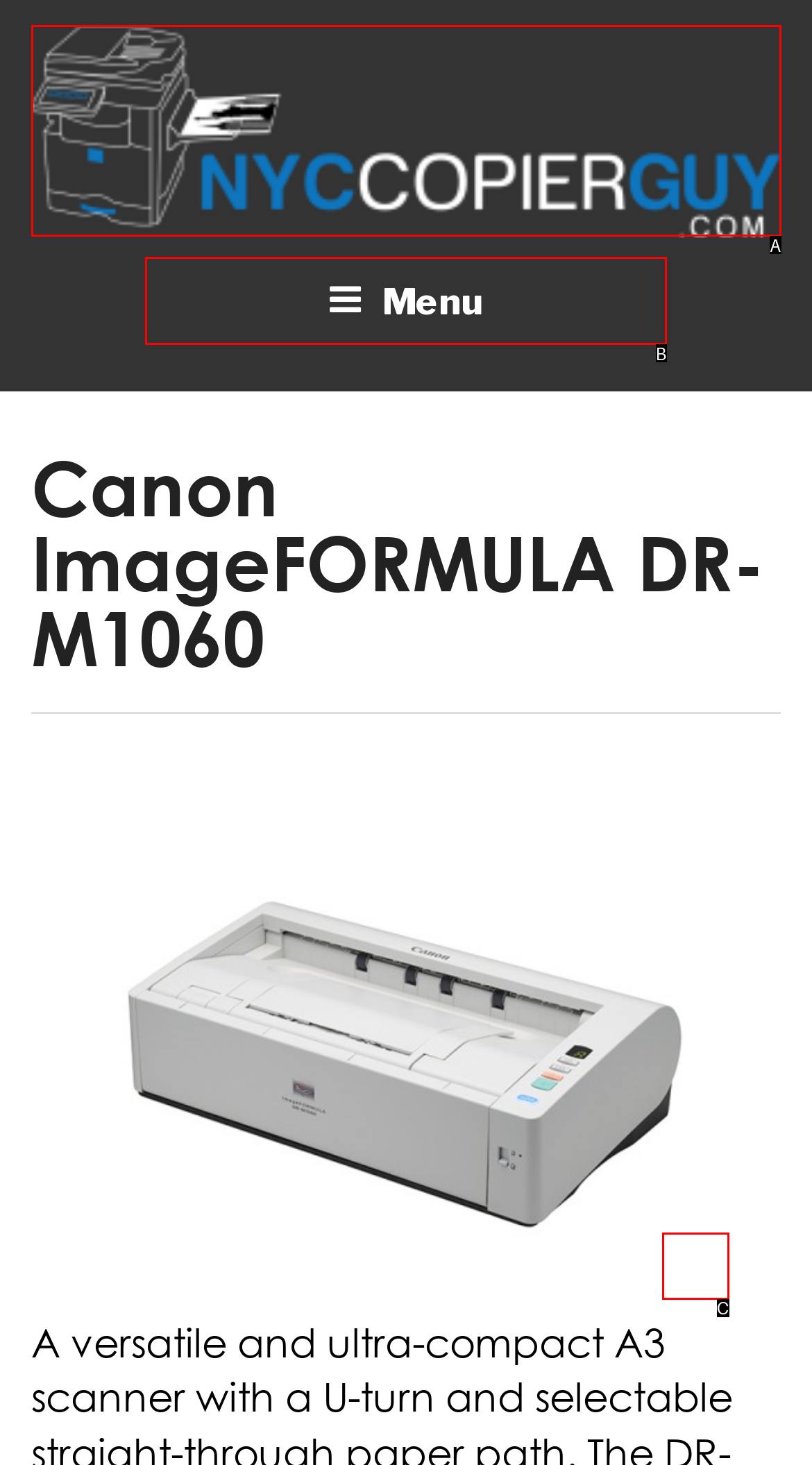Based on the element description: alt="Logo", choose the HTML element that matches best. Provide the letter of your selected option.

A